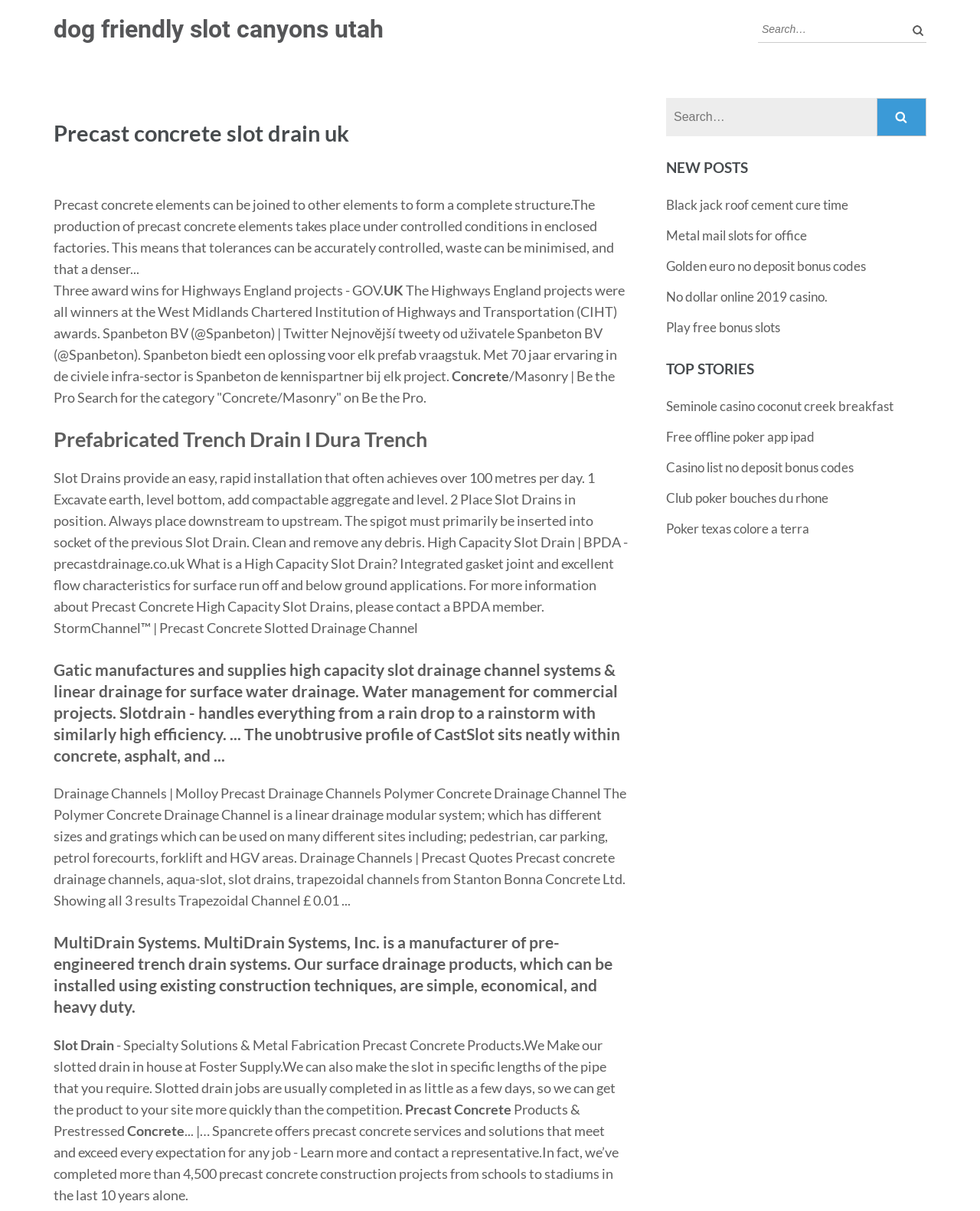Using the description "Play free bonus slots", predict the bounding box of the relevant HTML element.

[0.68, 0.264, 0.796, 0.277]